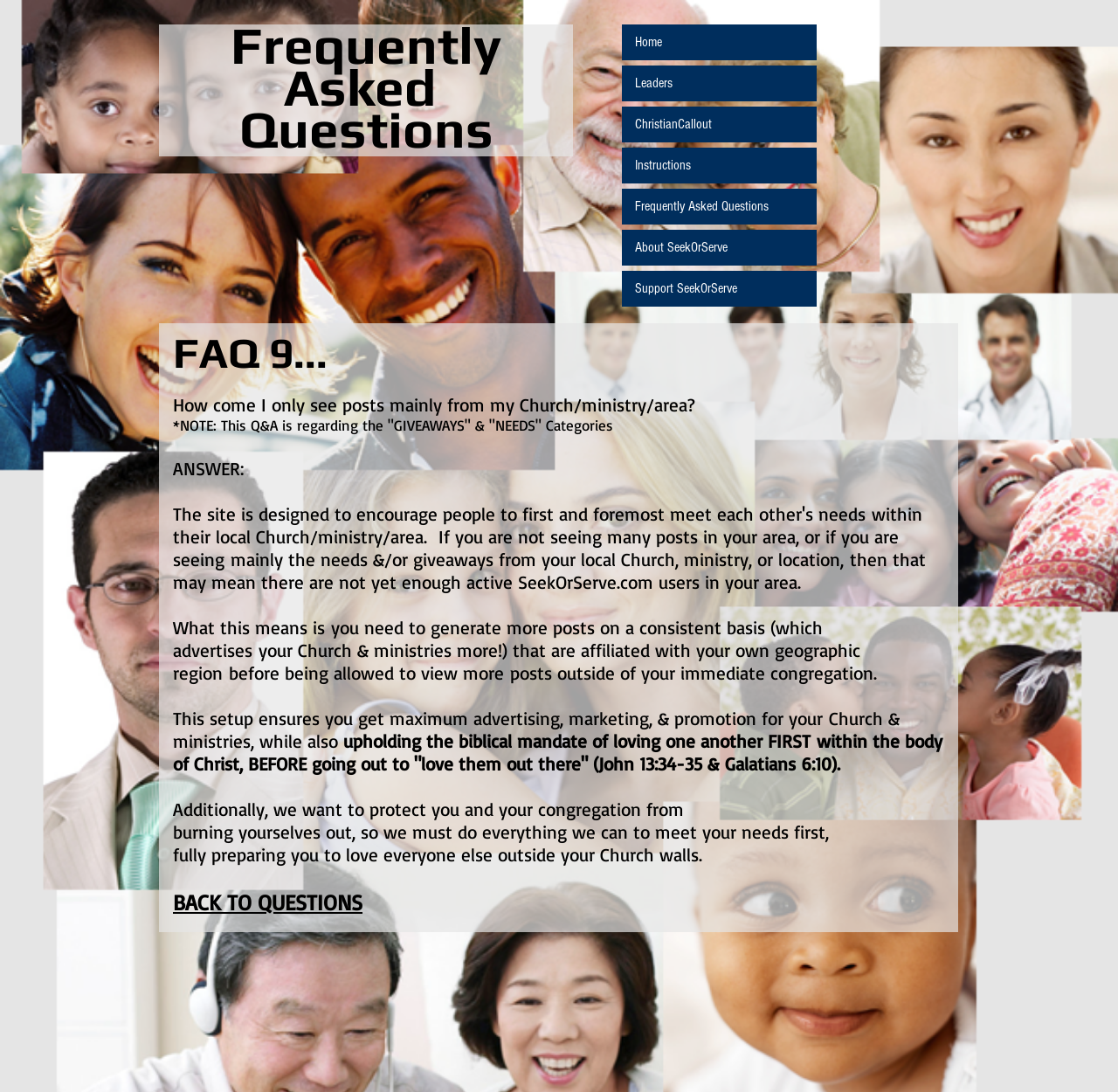Locate the bounding box of the UI element defined by this description: "BACK TO QUESTIONS". The coordinates should be given as four float numbers between 0 and 1, formatted as [left, top, right, bottom].

[0.155, 0.814, 0.324, 0.838]